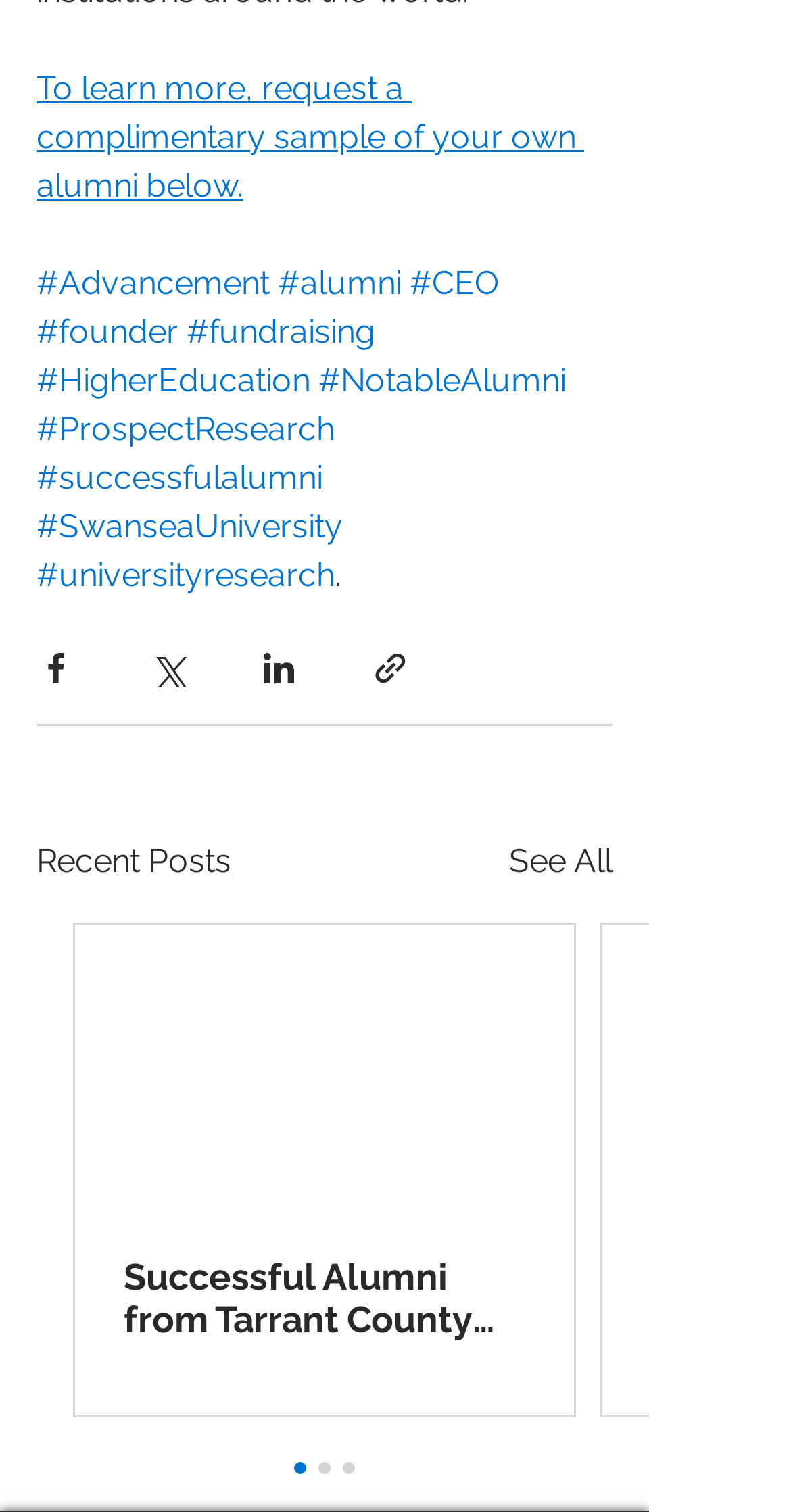What is the purpose of the button 'To learn more, request a complimentary sample of your own alumni below'?
Analyze the image and deliver a detailed answer to the question.

I analyzed the text of the button and determined that its purpose is to allow users to request a complimentary sample of their own alumni information.